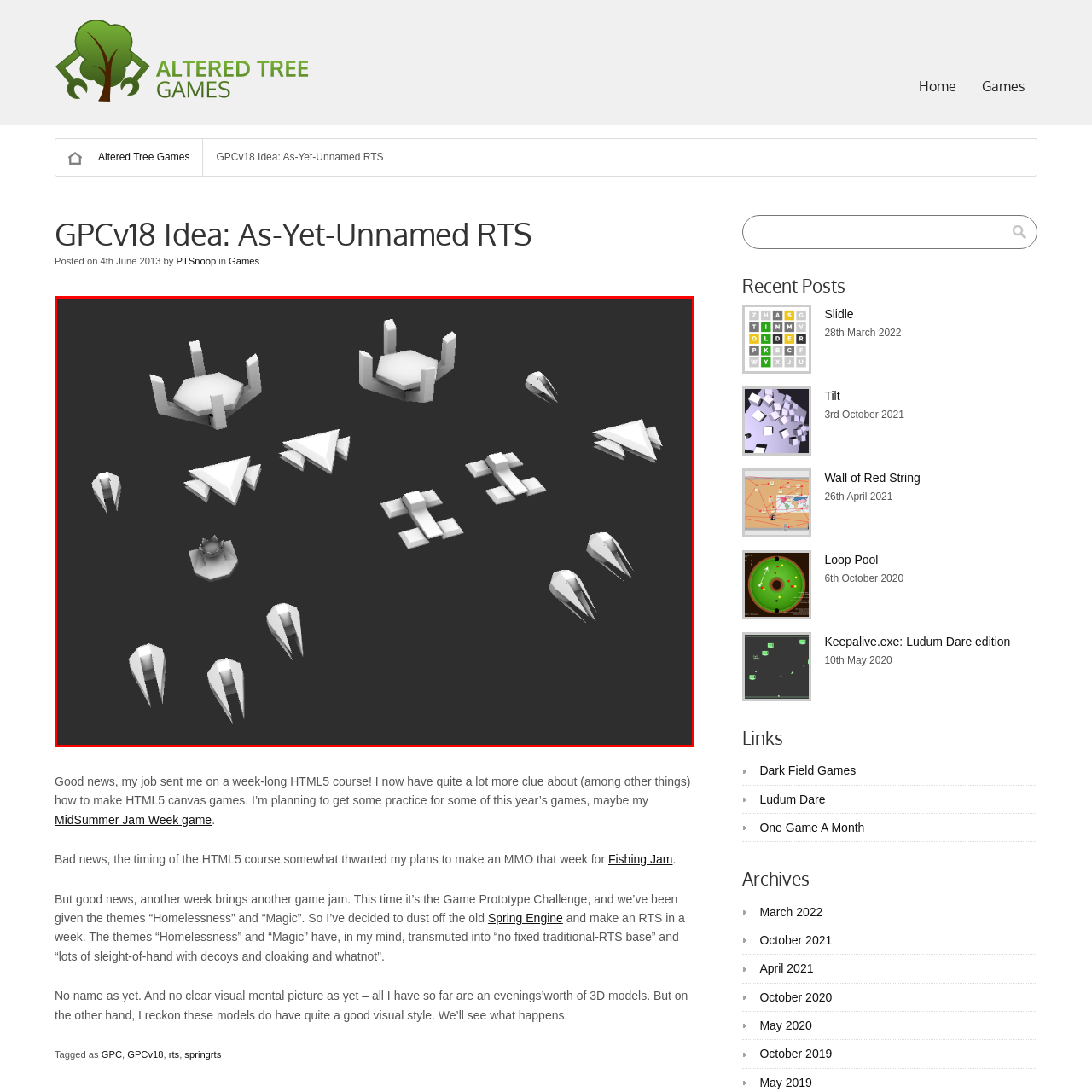Describe in detail the portion of the image that is enclosed within the red boundary.

The image showcases a collection of 3D models designed for a game, likely part of the development process for an unnamed real-time strategy (RTS) game referred to in a blog post from Altered Tree Games. These models are rendered in a simplistic, gray-scale style and include various geometric shapes such as triangular and hexagonal structures, as well as pointed elements that could represent terrain features or units within the game. This preliminary work highlights the creative stage of game design, where visual style and thematic elements are being explored, particularly in relation to unique concepts like "no fixed traditional-RTS base" and "sleight-of-hand with decoys and cloaking," as mentioned in the surrounding text.